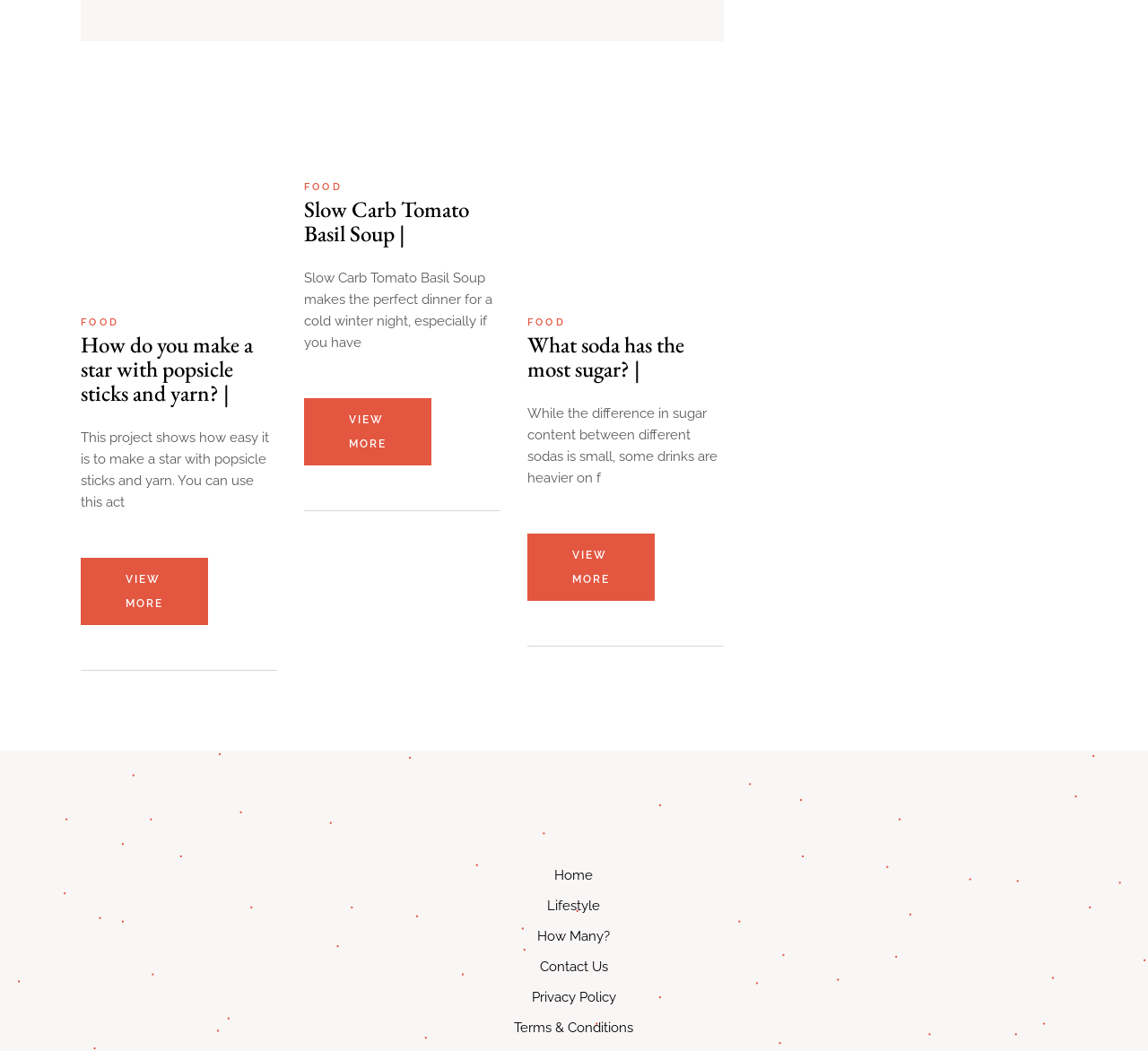What is the main topic of the first article?
Look at the image and provide a detailed response to the question.

The first article has a heading 'How do you make a star with popsicle sticks and yarn? |' and a static text 'This project shows how easy it is to make a star with popsicle sticks and yarn. You can use this act', which indicates that the main topic of the article is making a star with popsicle sticks and yarn.